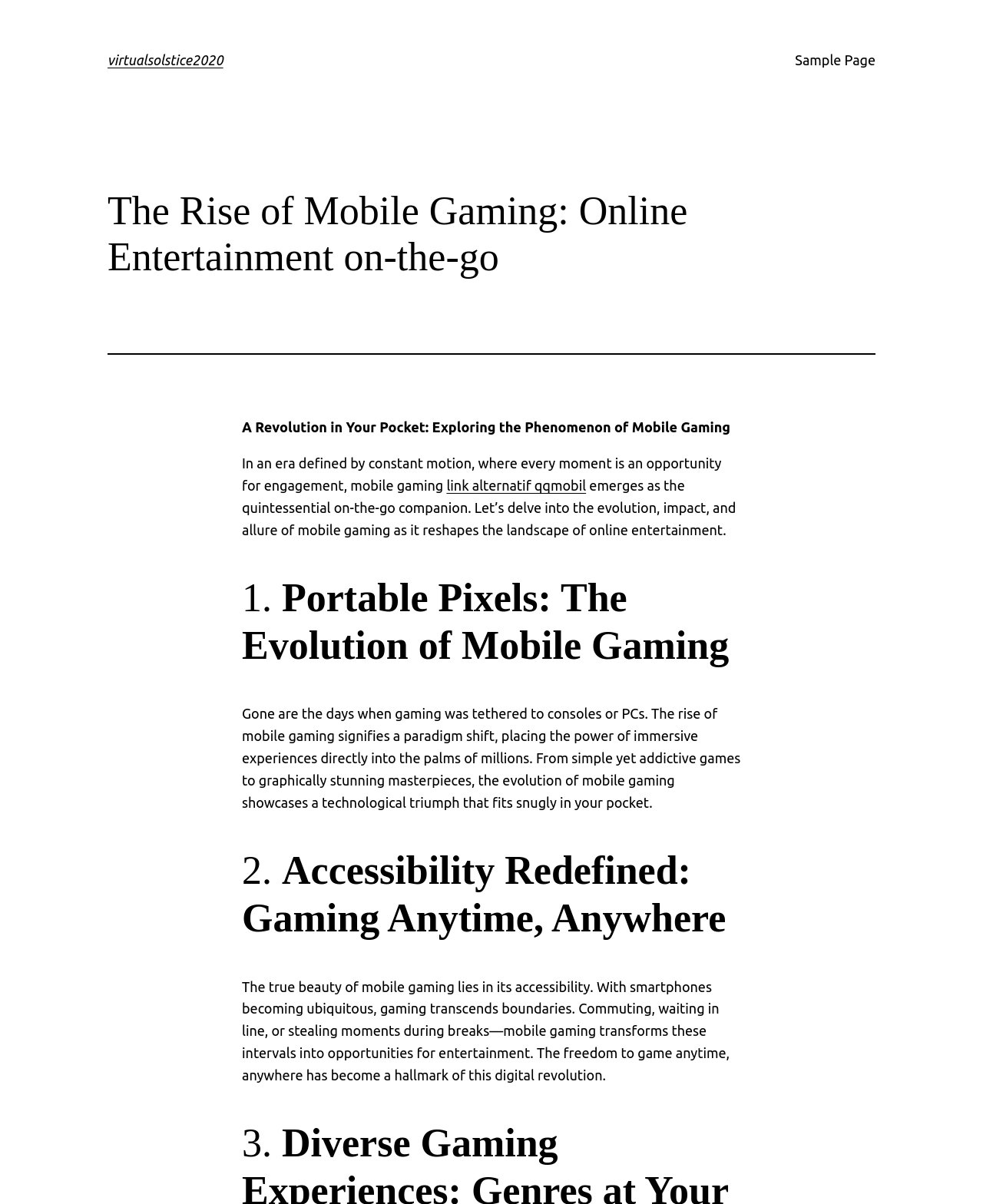Answer the question using only one word or a concise phrase: What is the significance of mobile gaming?

On-the-go companion